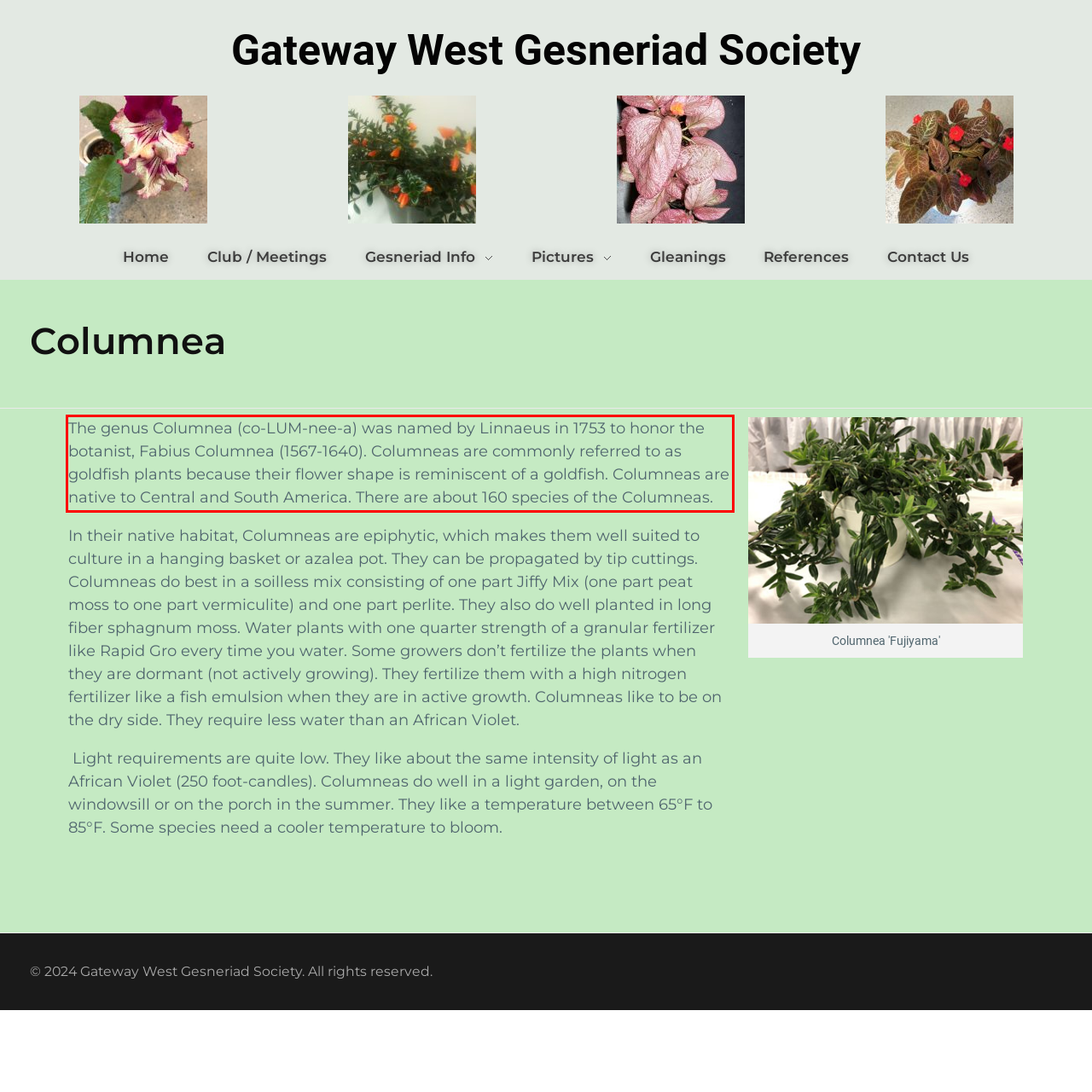Given the screenshot of the webpage, identify the red bounding box, and recognize the text content inside that red bounding box.

The genus Columnea (co-LUM-nee-a) was named by Linnaeus in 1753 to honor the botanist, Fabius Columnea (1567-1640). Columneas are commonly referred to as goldfish plants because their flower shape is reminiscent of a goldfish. Columneas are native to Central and South America. There are about 160 species of the Columneas.